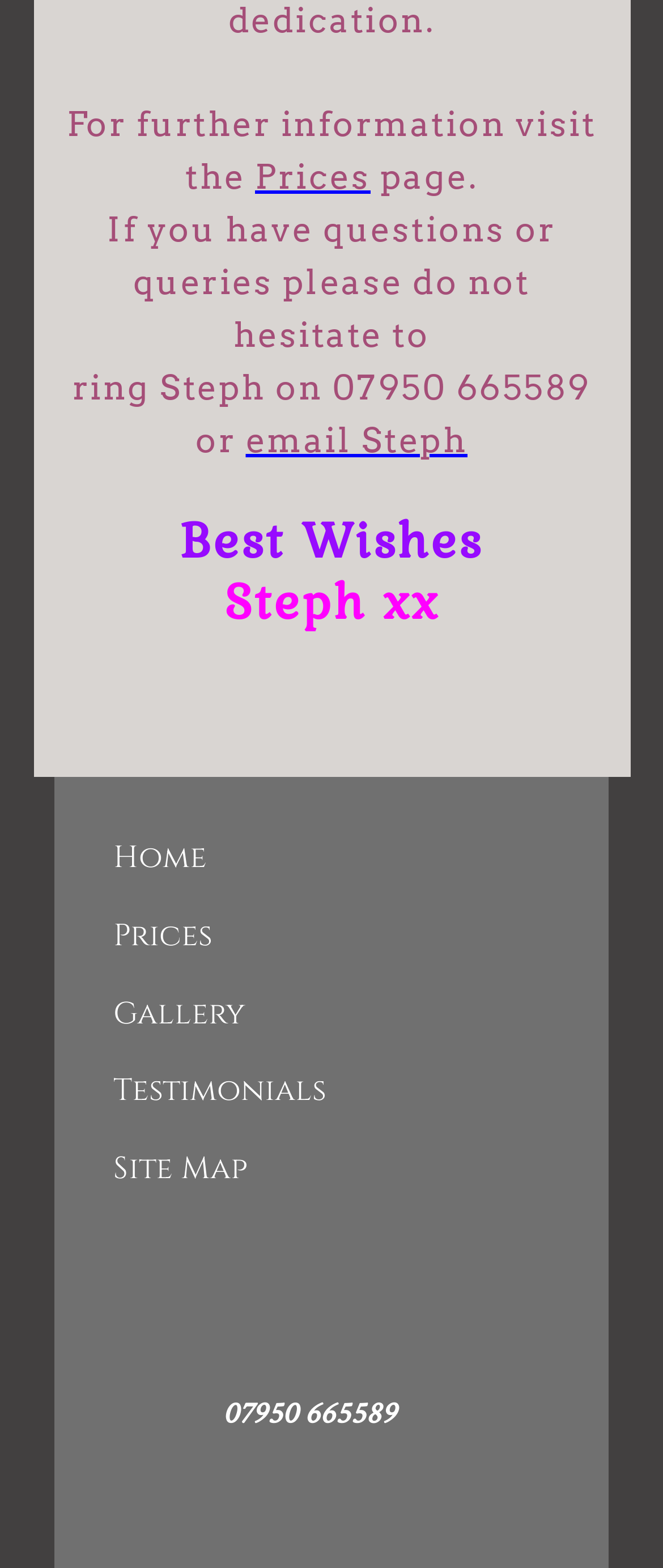What are the available sections on the webpage?
From the image, respond using a single word or phrase.

Home, Prices, Gallery, Testimonials, Site Map